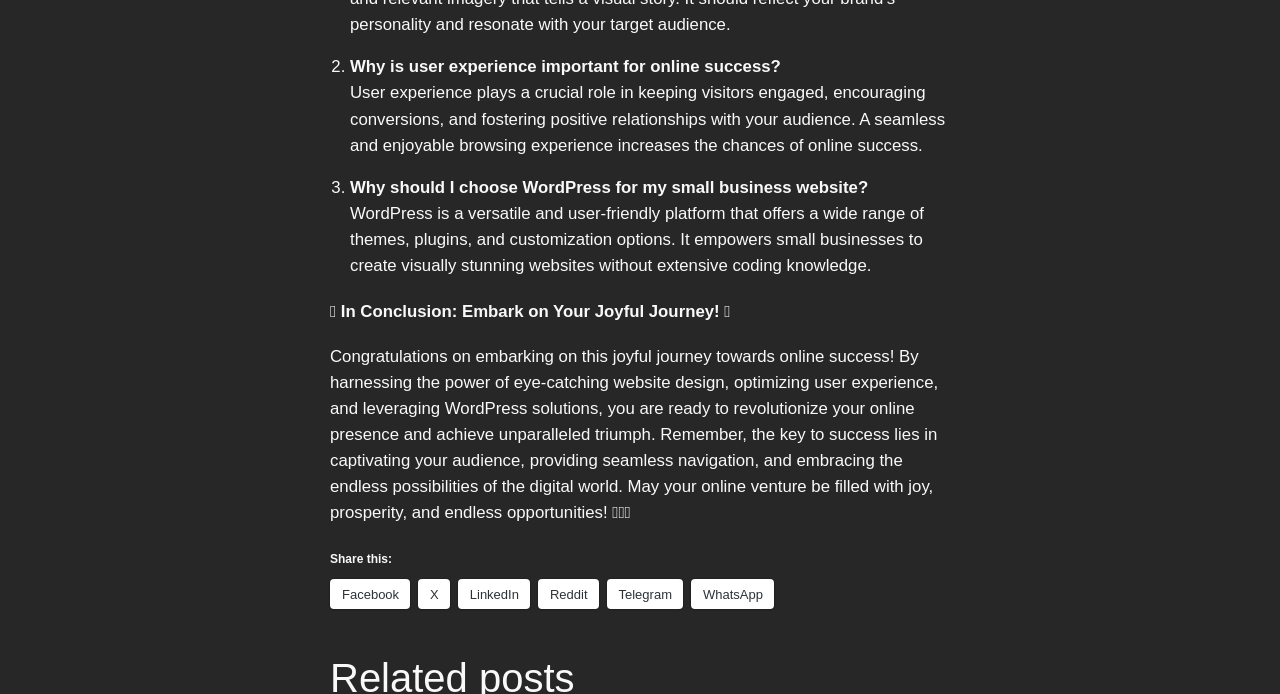What is the importance of user experience for online success?
Answer the question with as much detail as you can, using the image as a reference.

According to the webpage, user experience plays a crucial role in keeping visitors engaged, encouraging conversions, and fostering positive relationships with the audience, which ultimately leads to online success.